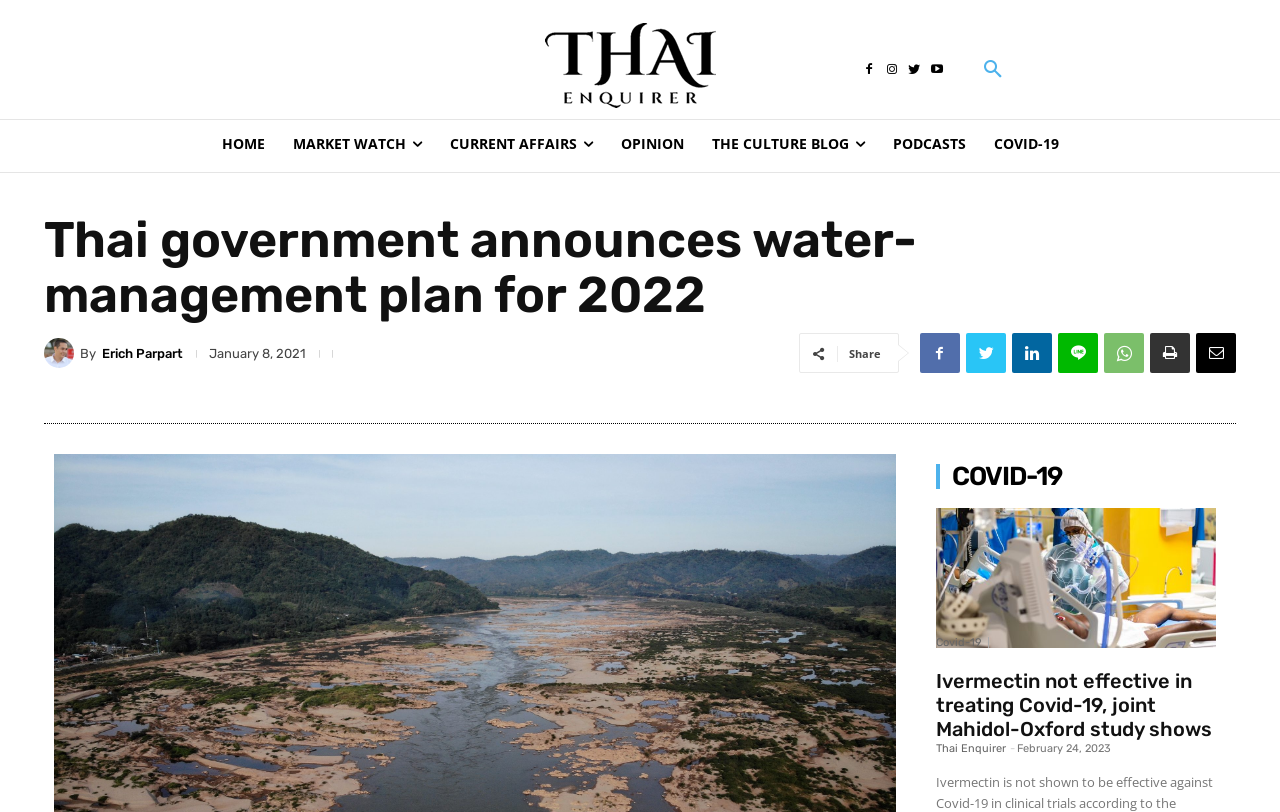Determine the bounding box coordinates for the clickable element required to fulfill the instruction: "view stock information of 1711667432.9". Provide the coordinates as four float numbers between 0 and 1, i.e., [left, top, right, bottom].

None